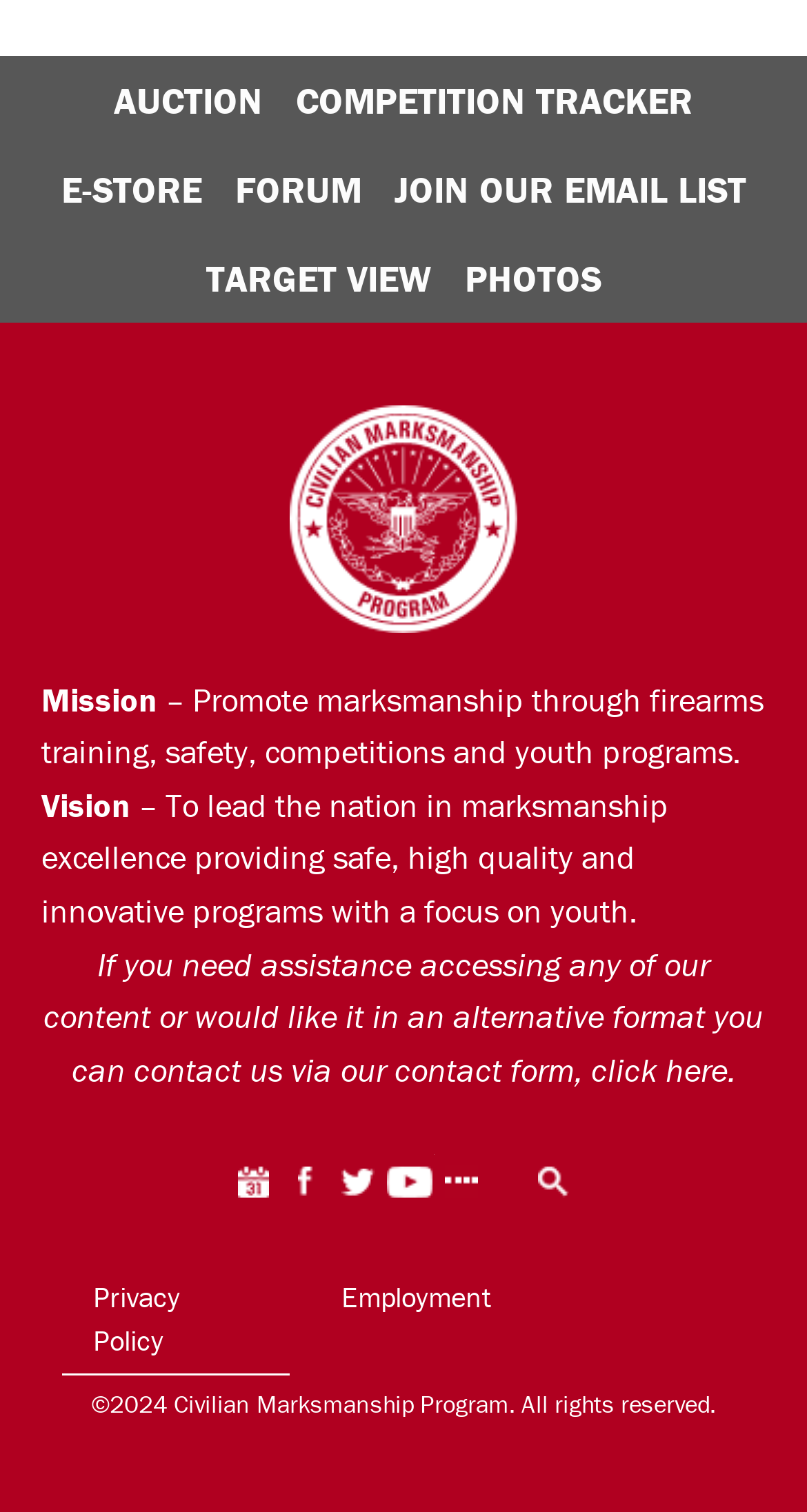Could you provide the bounding box coordinates for the portion of the screen to click to complete this instruction: "Read the Mission statement"?

[0.051, 0.448, 0.195, 0.476]